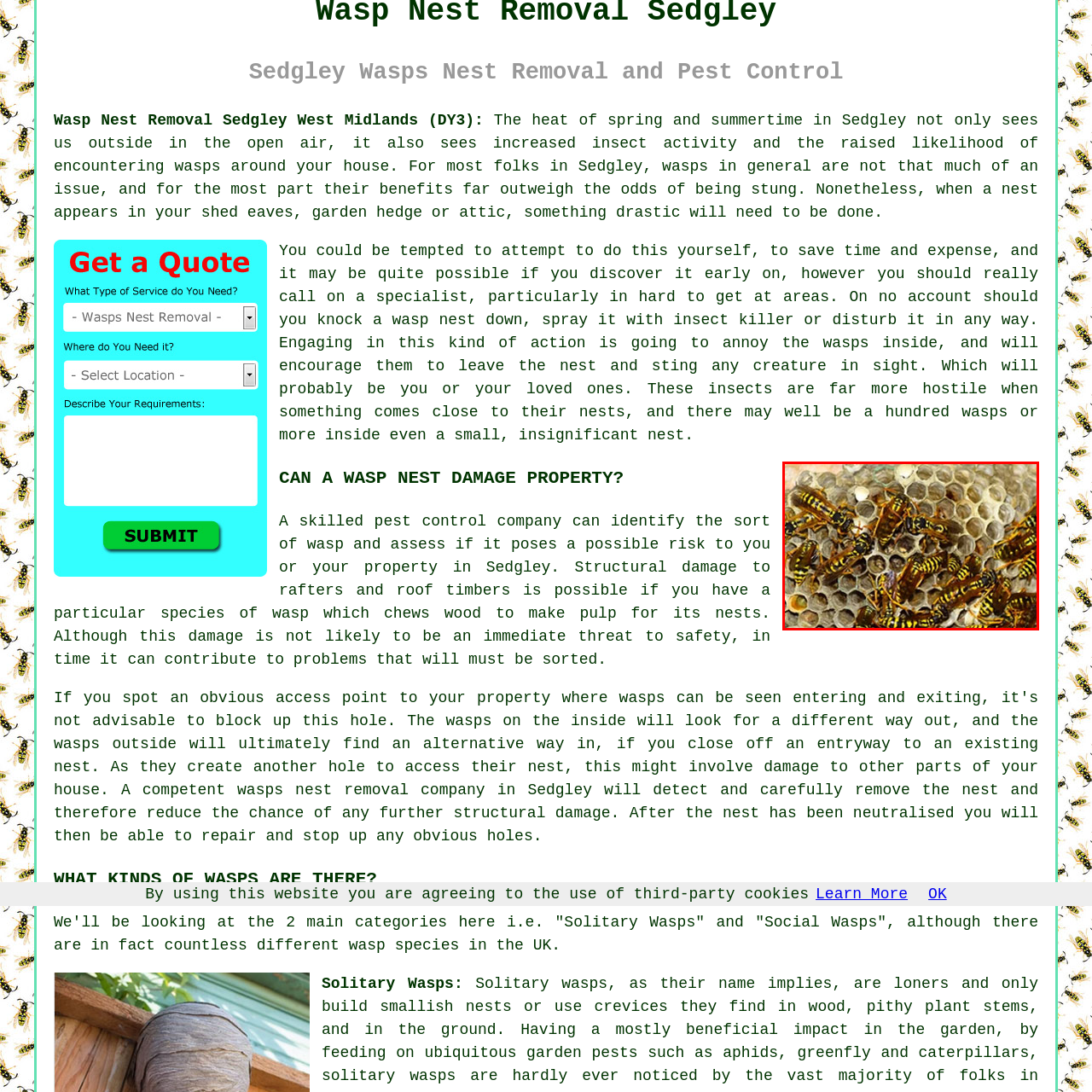Where can wasp nests often be found?
Observe the image highlighted by the red bounding box and answer the question comprehensively.

According to the caption, such nests can often be found in various locations around homes, such as attics, sheds, or garden hedges, posing potential risks to residents if disturbed.